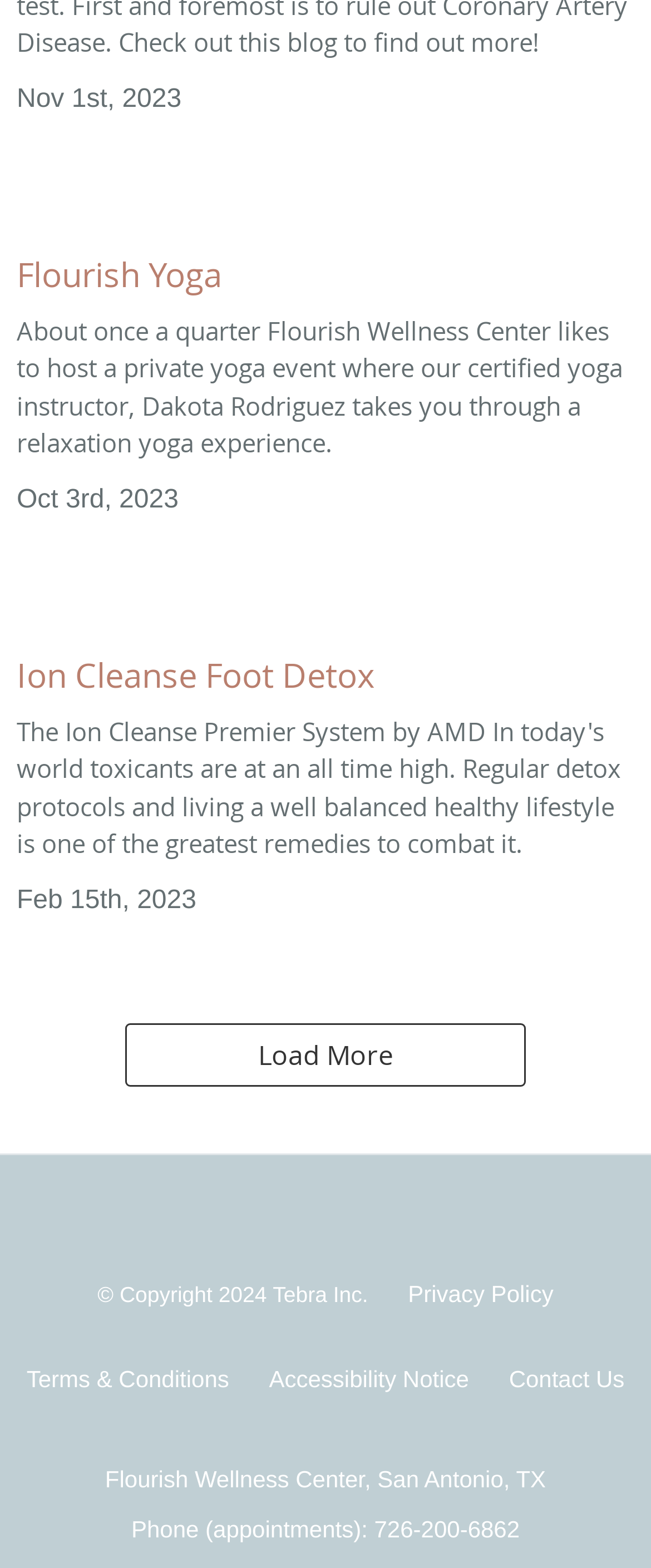What is the name of the wellness center?
Use the image to give a comprehensive and detailed response to the question.

I found the name of the wellness center by reading the text 'Flourish Wellness Center, San Antonio, TX' located at the bottom of the webpage.